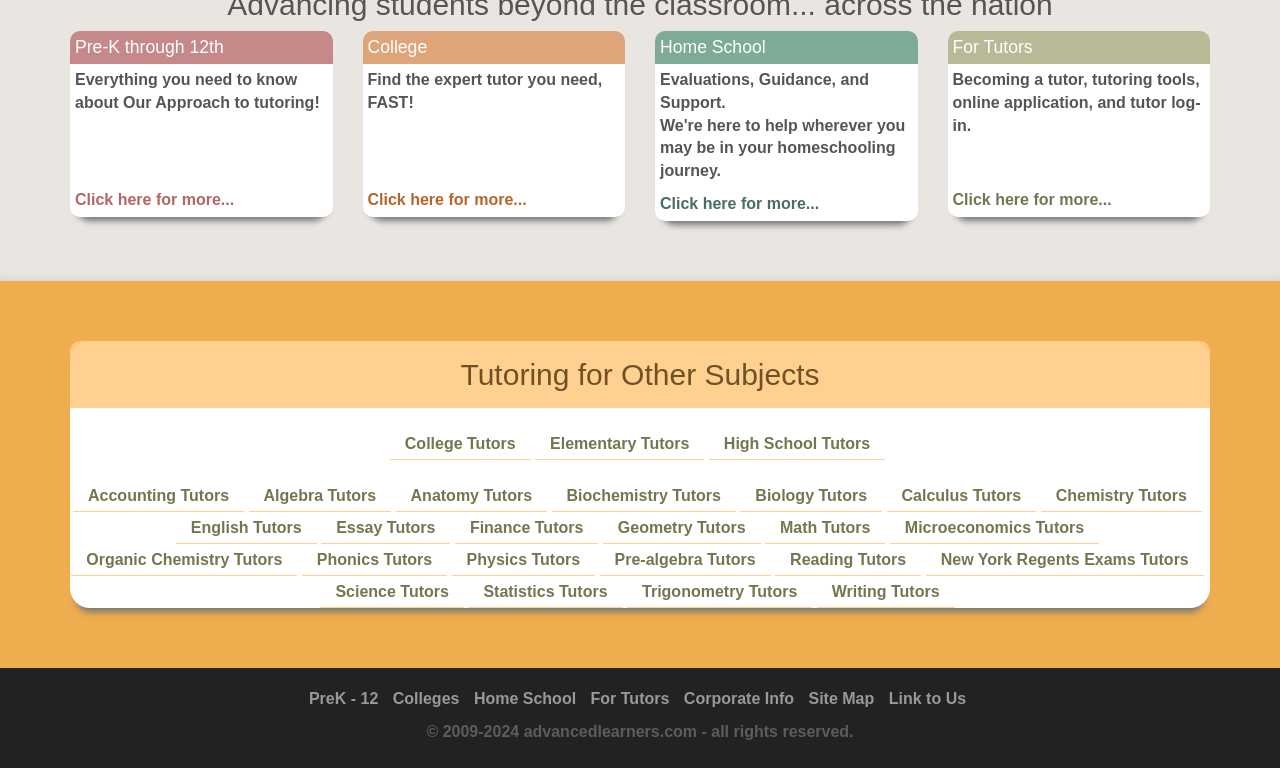Identify the bounding box of the HTML element described here: "Organic Chemistry Tutors". Provide the coordinates as four float numbers between 0 and 1: [left, top, right, bottom].

[0.067, 0.717, 0.221, 0.74]